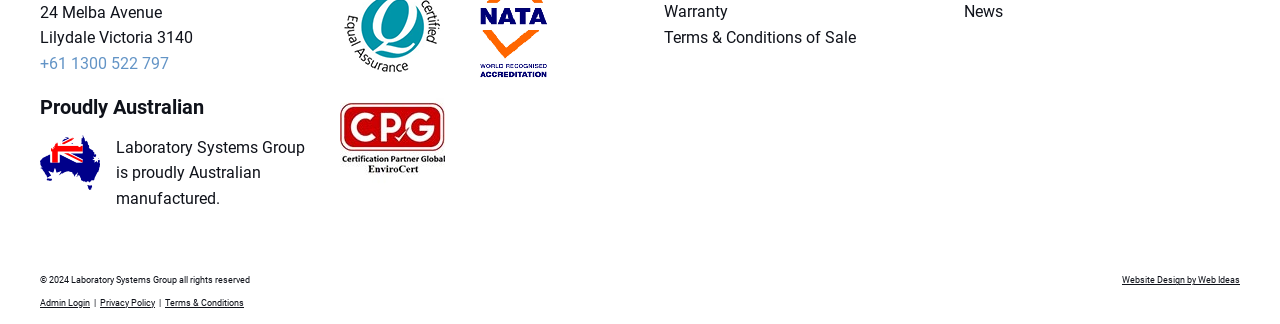Give the bounding box coordinates for the element described by: "+61 1300 522 797".

[0.031, 0.166, 0.132, 0.225]